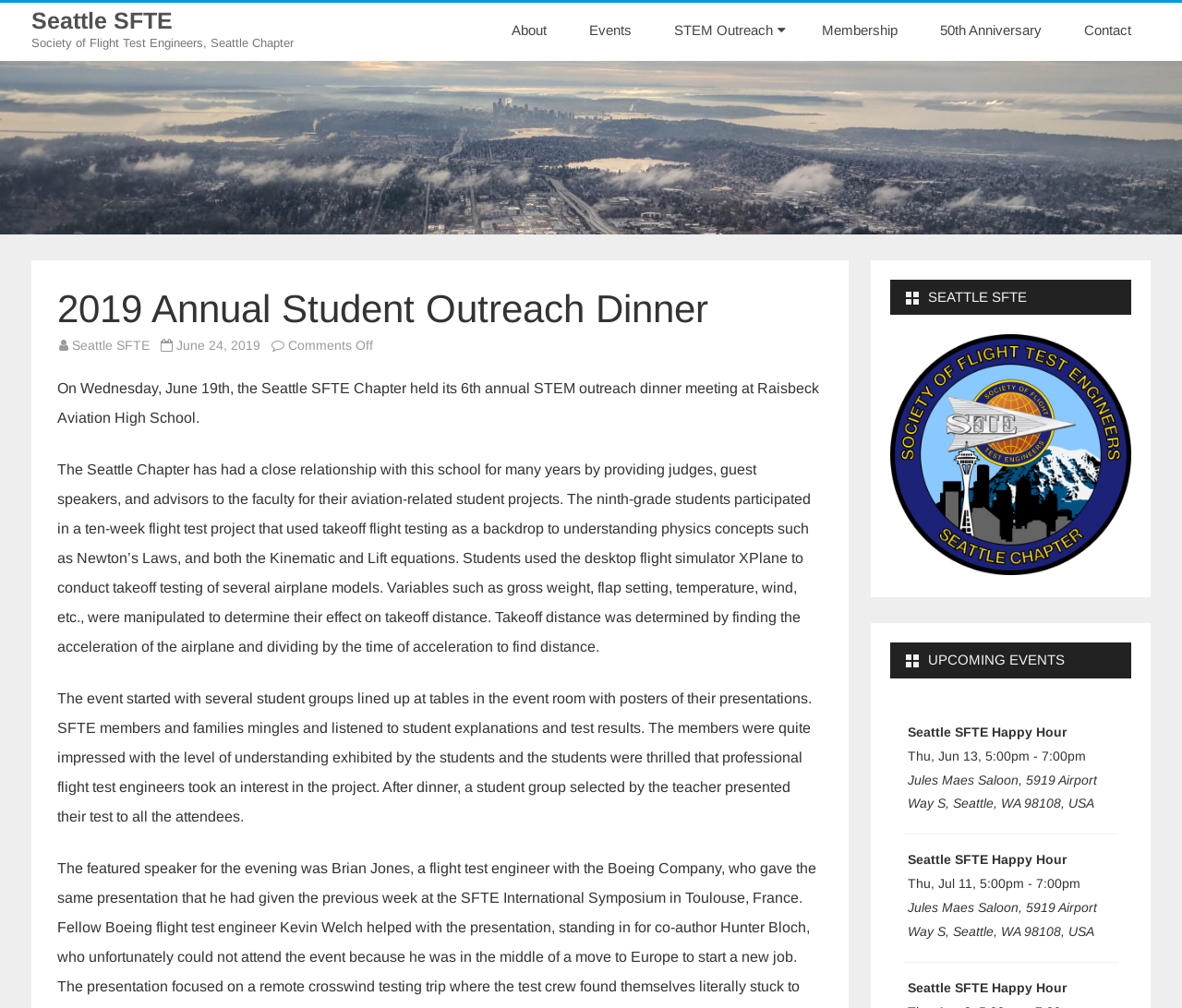Using the given element description, provide the bounding box coordinates (top-left x, top-left y, bottom-right x, bottom-right y) for the corresponding UI element in the screenshot: Make a Difference

None